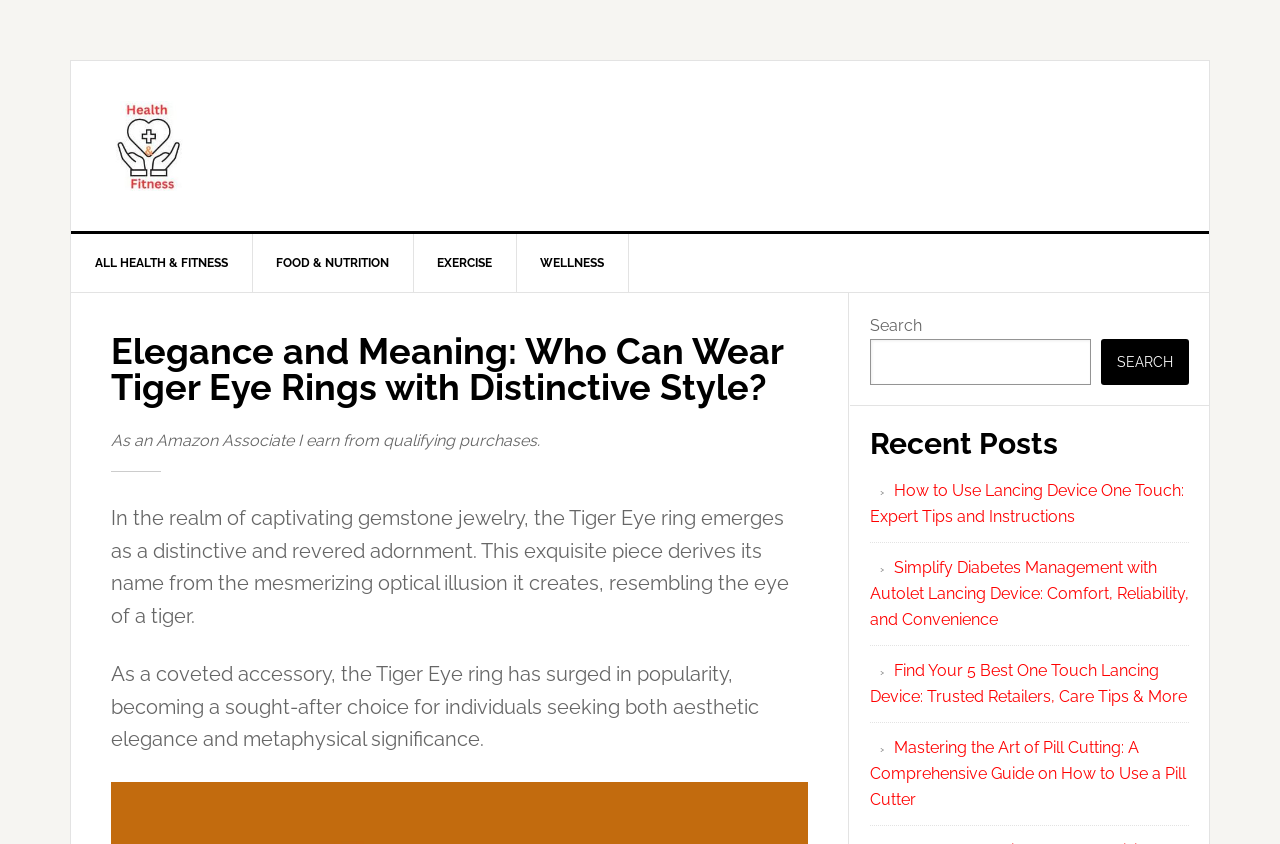What is the purpose of the 'Recent Posts' section?
Refer to the screenshot and respond with a concise word or phrase.

Displaying recent articles